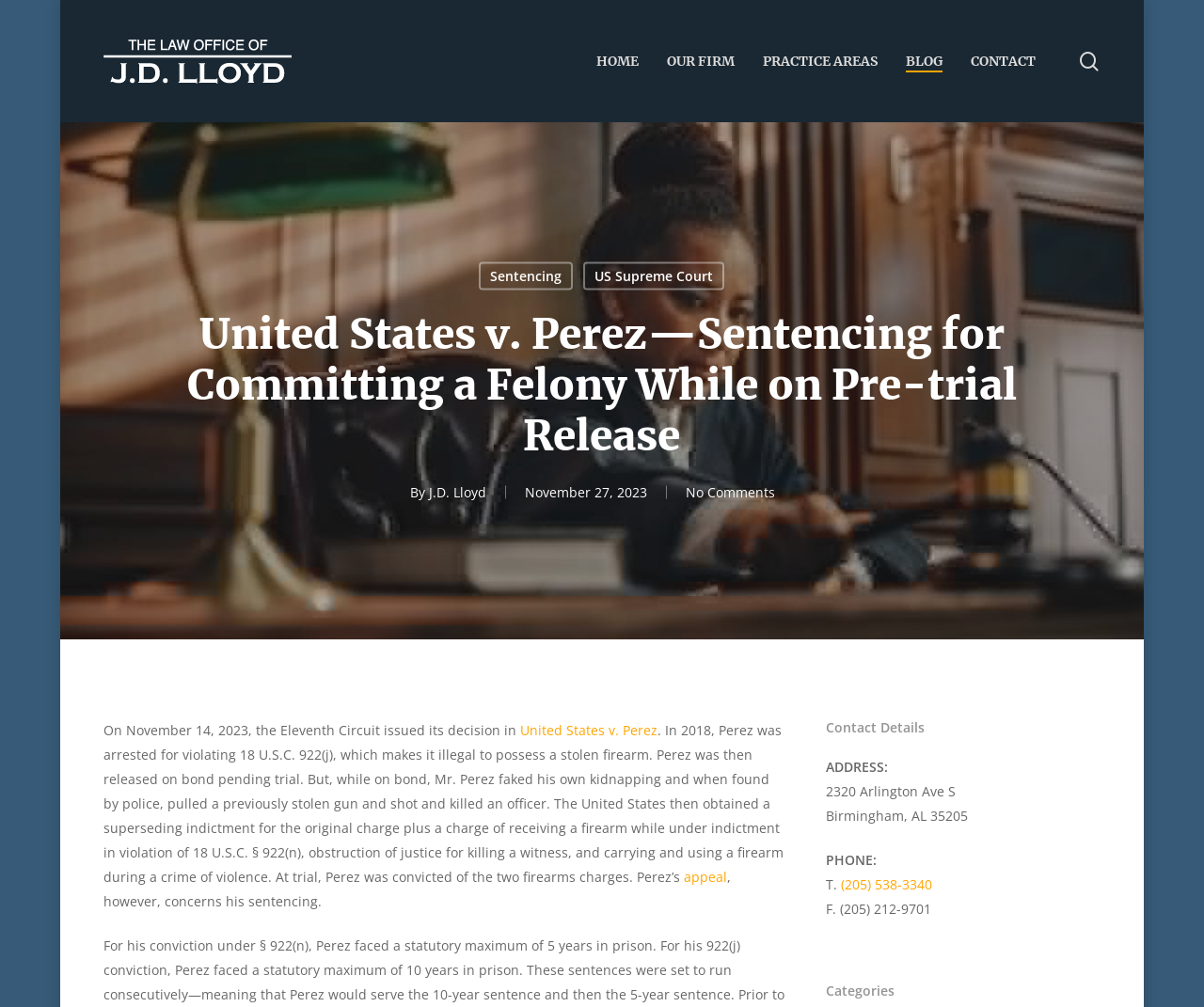Predict the bounding box coordinates of the UI element that matches this description: "Blog". The coordinates should be in the format [left, top, right, bottom] with each value between 0 and 1.

[0.752, 0.051, 0.783, 0.07]